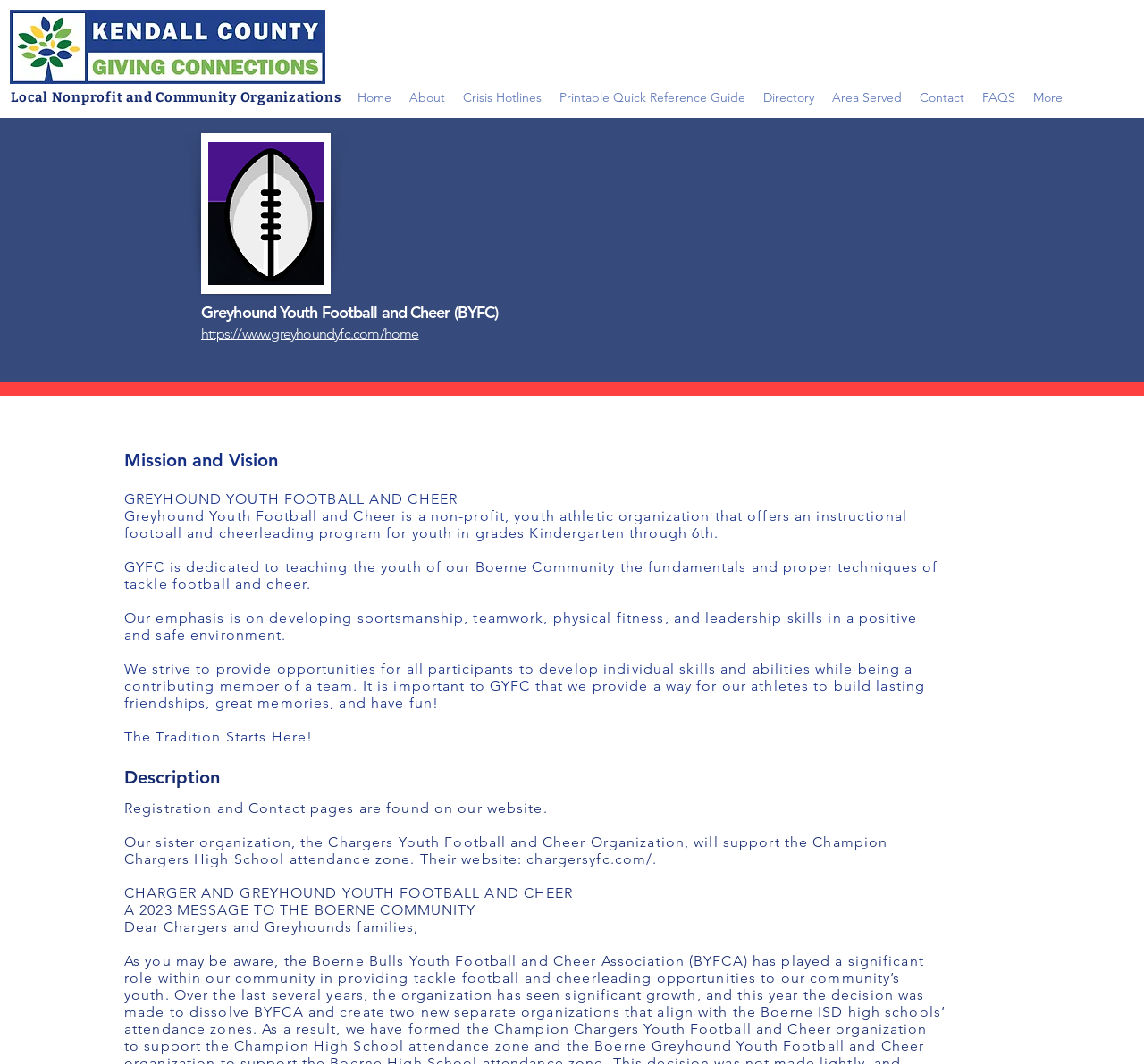Locate the UI element described by Directory and provide its bounding box coordinates. Use the format (top-left x, top-left y, bottom-right x, bottom-right y) with all values as floating point numbers between 0 and 1.

[0.659, 0.079, 0.72, 0.104]